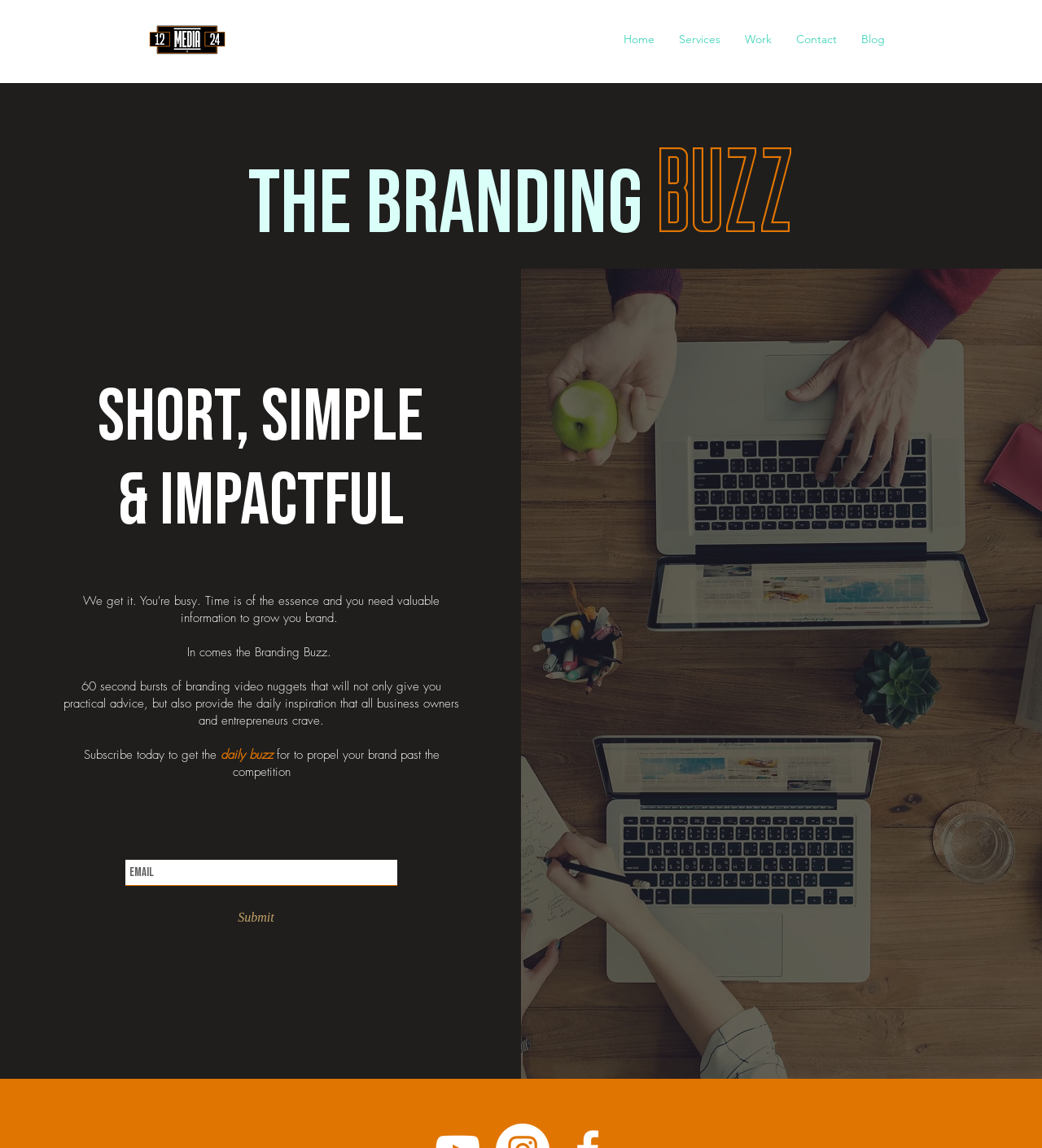Provide the bounding box coordinates of the HTML element described by the text: "Contact".

[0.752, 0.023, 0.815, 0.045]